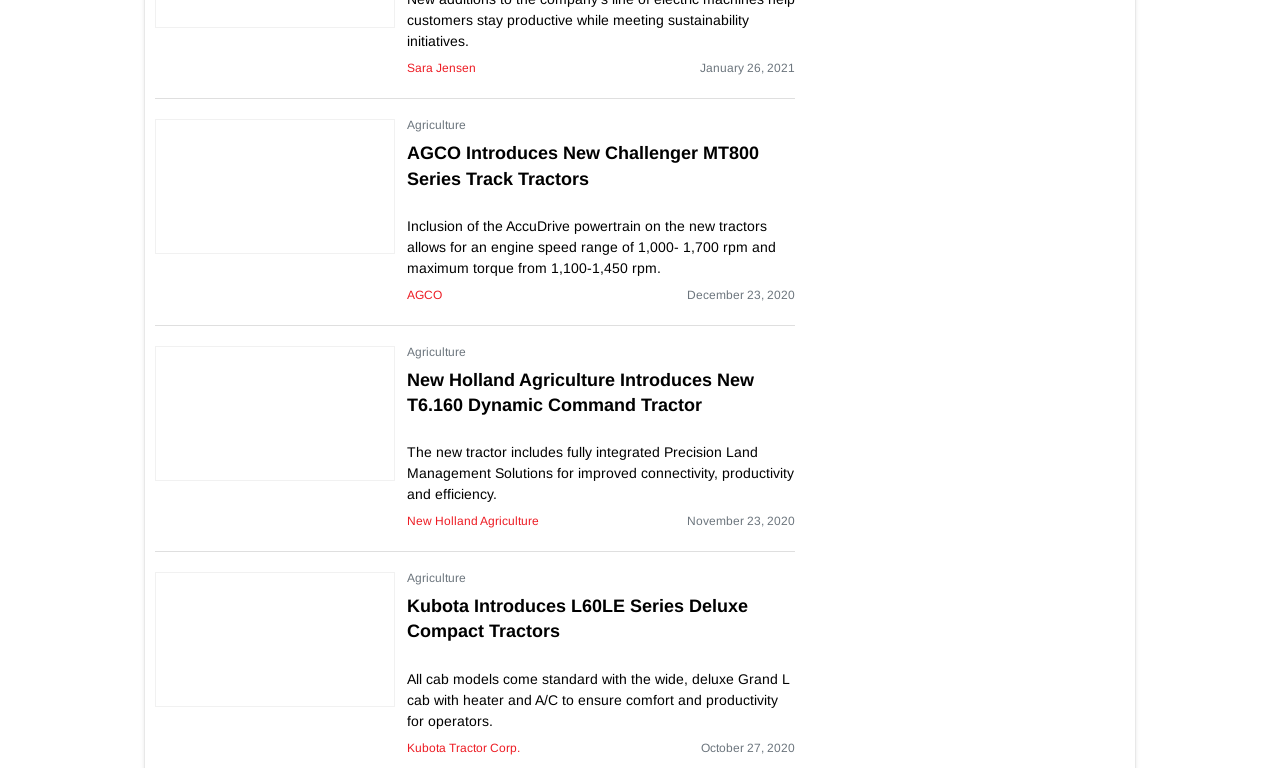Please give a succinct answer using a single word or phrase:
How many articles are on this webpage?

3